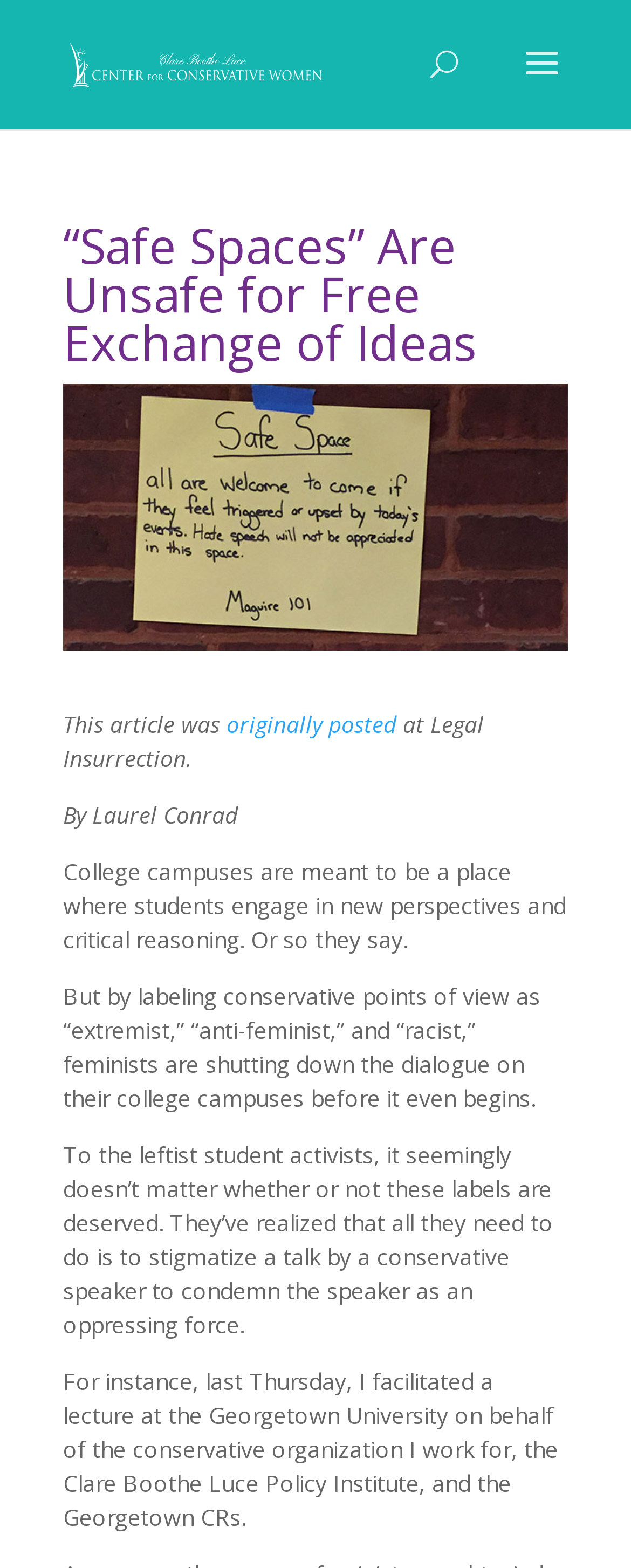Illustrate the webpage's structure and main components comprehensively.

The webpage appears to be an article discussing the limitations of free speech on college campuses, particularly with regards to conservative viewpoints. At the top of the page, there is a link to the "Clare Boothe Luce Center for Conservative Women" accompanied by an image with the same name, positioned near the top-left corner. 

Below this, there is a search bar spanning across the top of the page. 

The main content of the article begins with a heading that reads "“Safe Spaces” Are Unsafe for Free Exchange of Ideas". This is followed by a brief description stating that the article was originally posted at Legal Insurrection. The author, Laurel Conrad, is credited below this.

The article's main body consists of four paragraphs of text. The first paragraph sets the tone, describing college campuses as places where students should engage in new perspectives and critical reasoning. The subsequent paragraphs discuss how feminists on college campuses are shutting down dialogue by labeling conservative viewpoints as "extremist", "anti-feminist", and "racist". The author provides an example of a lecture they facilitated at Georgetown University, highlighting the challenges faced by conservative speakers on campus.